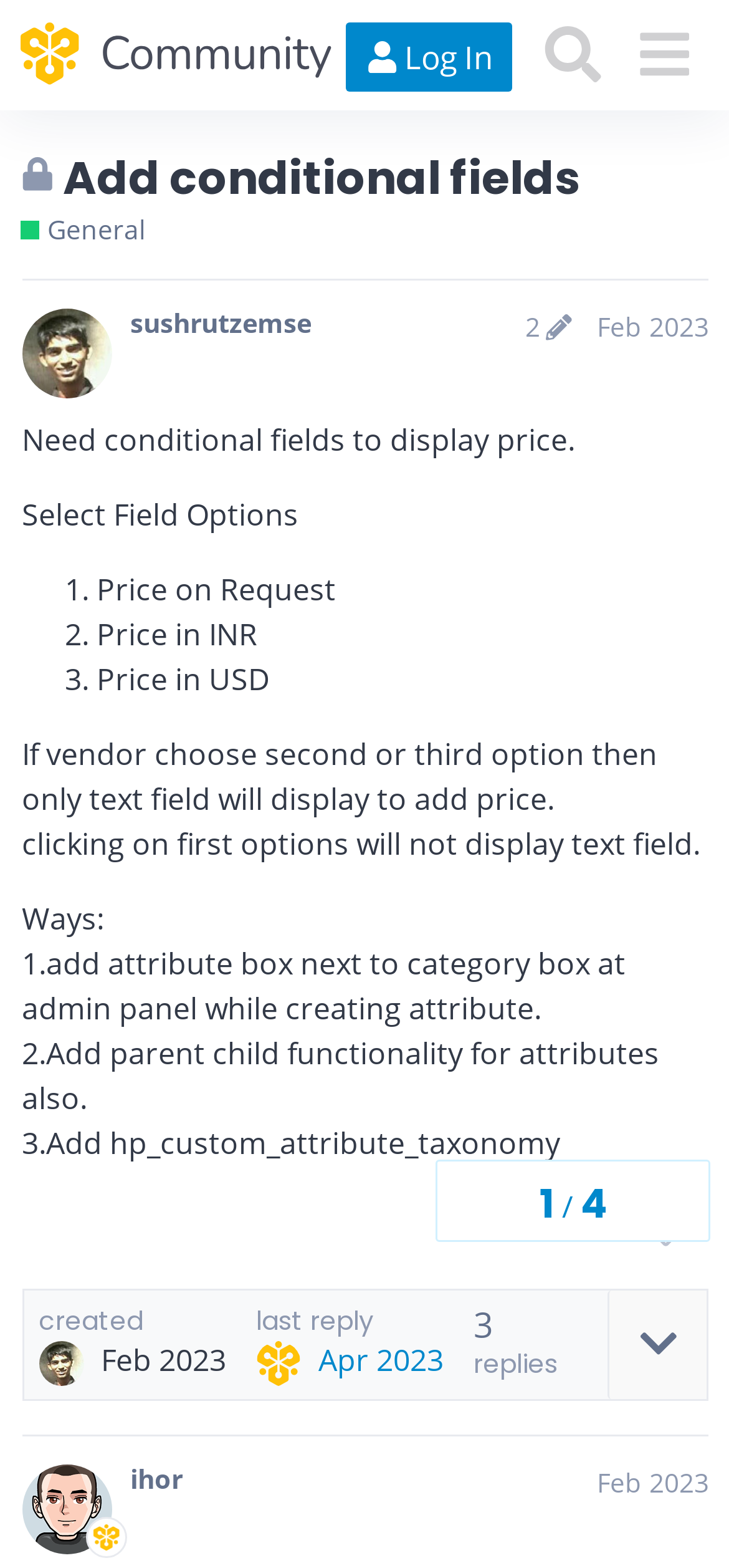Please pinpoint the bounding box coordinates for the region I should click to adhere to this instruction: "Click on the 'Log In' button".

[0.475, 0.015, 0.704, 0.059]